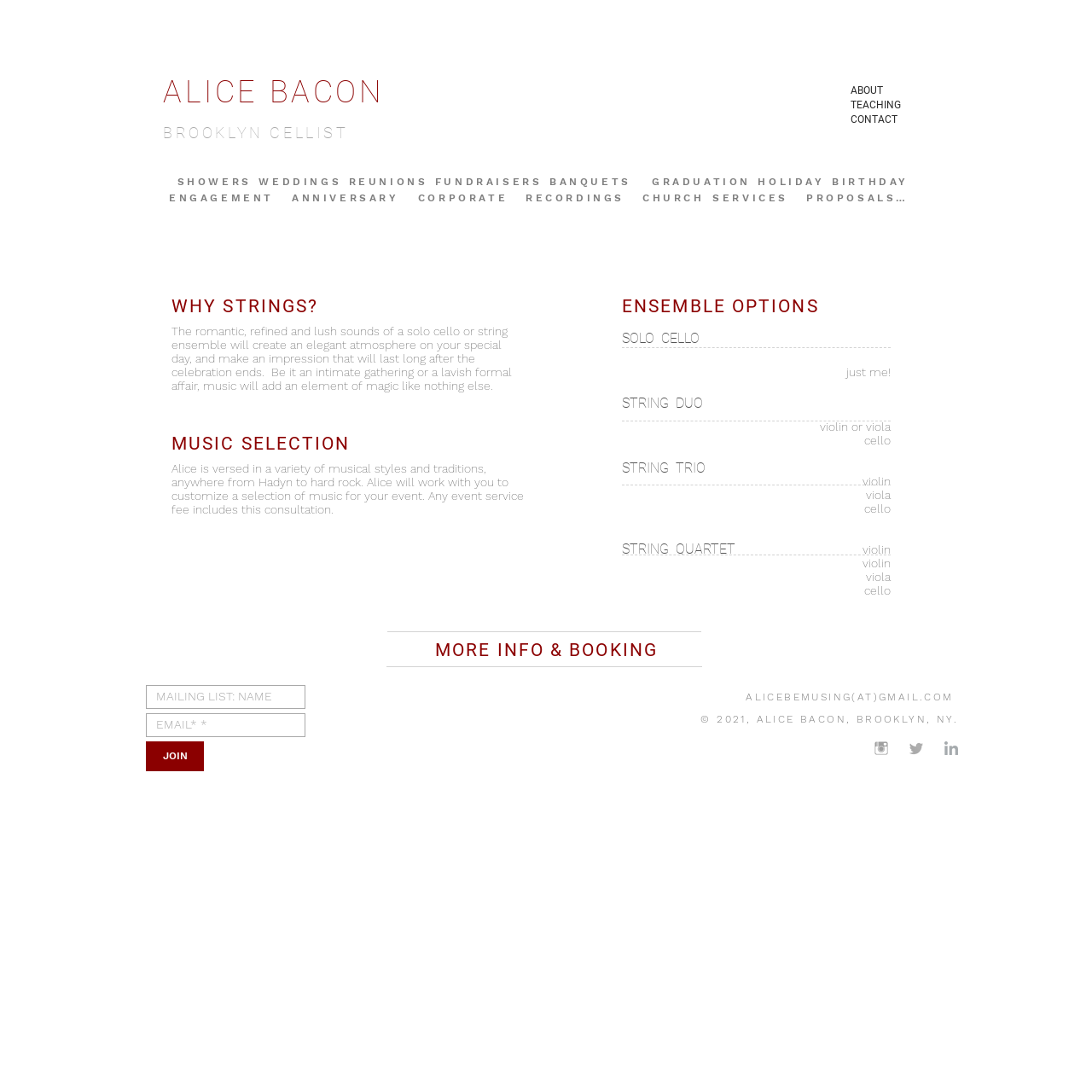Kindly provide the bounding box coordinates of the section you need to click on to fulfill the given instruction: "Click on the 'JOIN' button".

[0.134, 0.679, 0.187, 0.706]